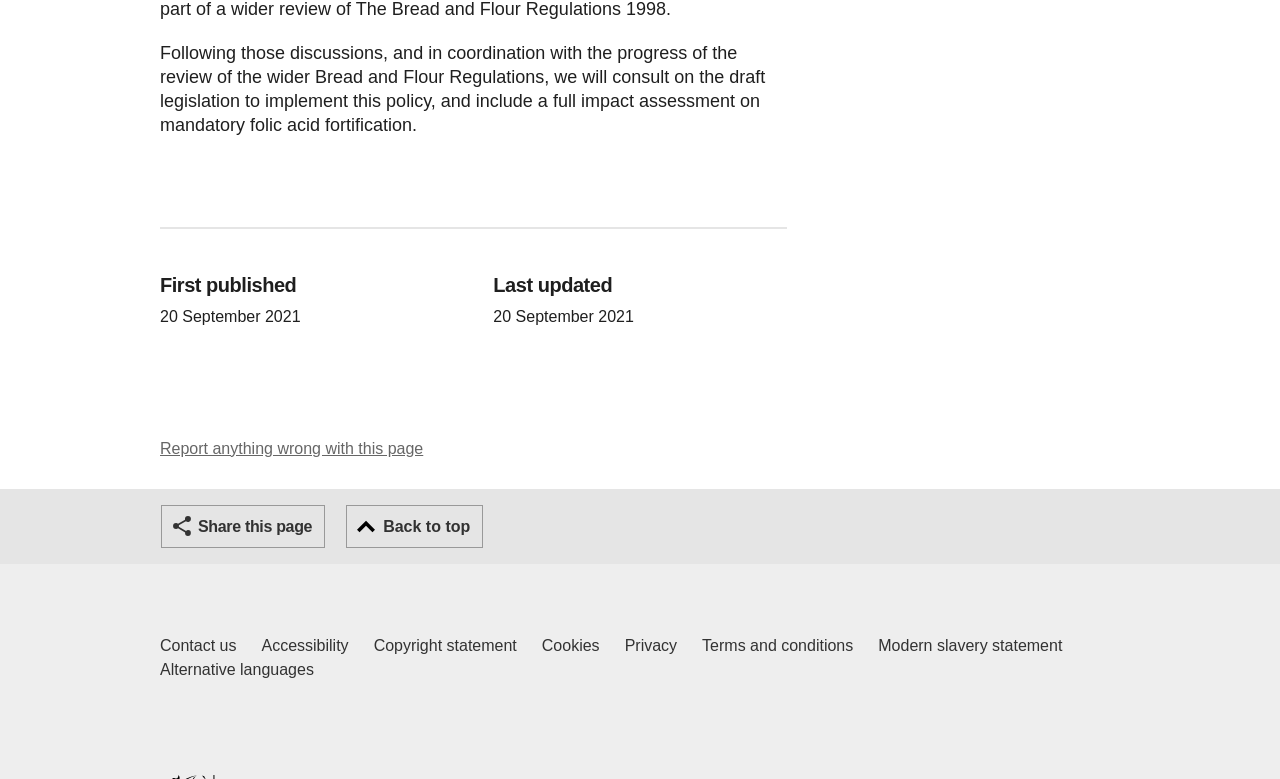Respond with a single word or phrase for the following question: 
What is the date of first publication?

20 September 2021